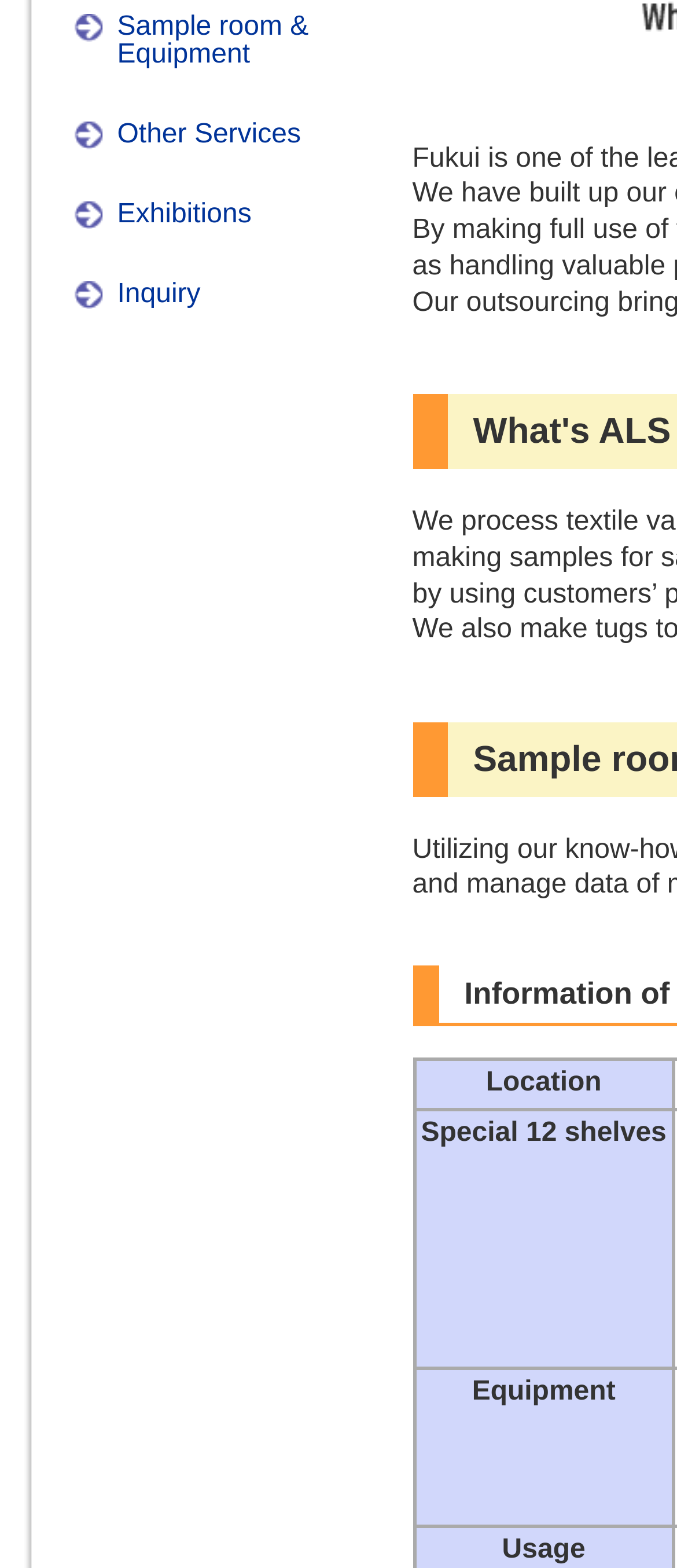Bounding box coordinates are specified in the format (top-left x, top-left y, bottom-right x, bottom-right y). All values are floating point numbers bounded between 0 and 1. Please provide the bounding box coordinate of the region this sentence describes: Exhibitions

[0.173, 0.127, 0.371, 0.146]